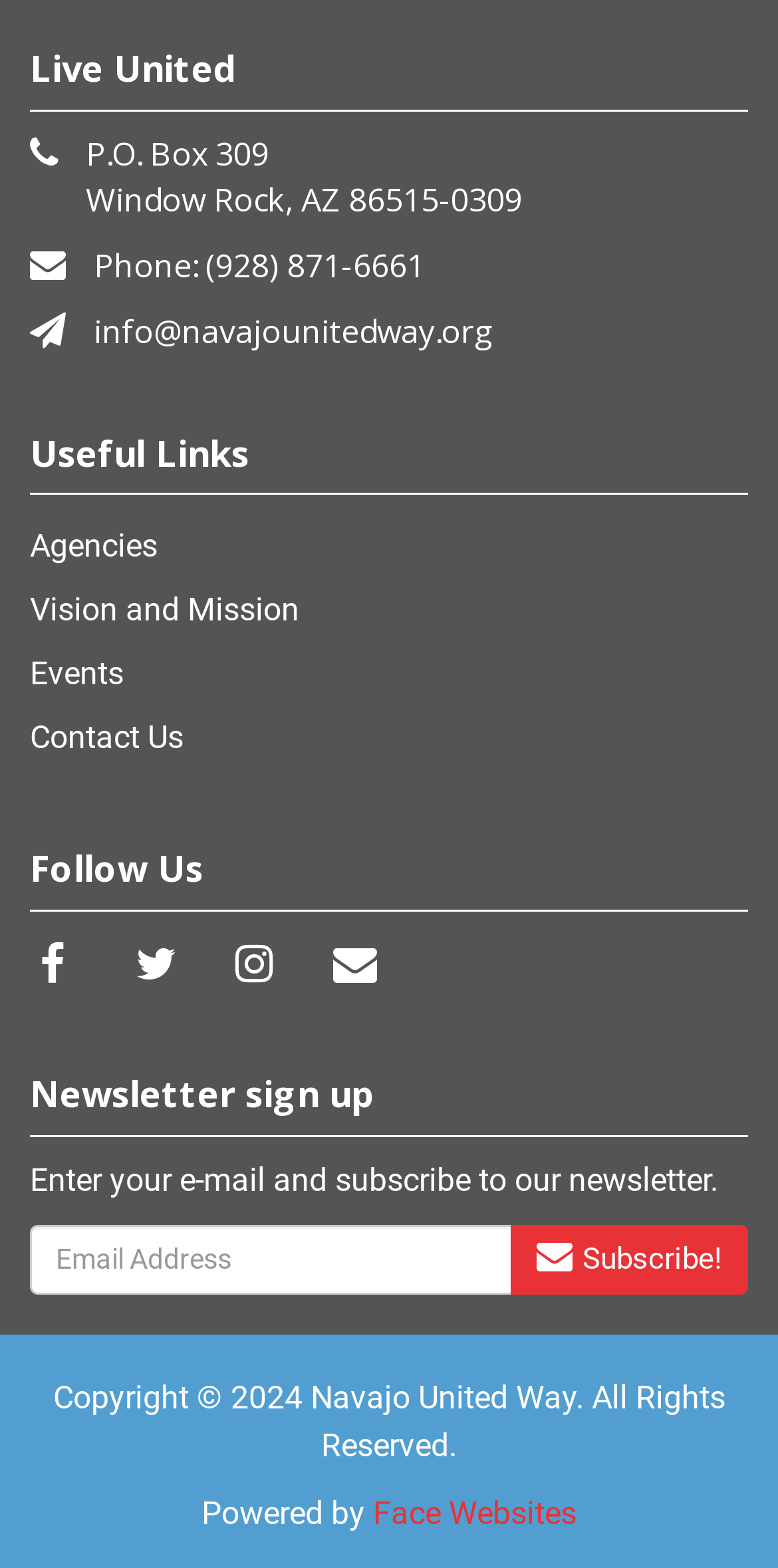Please determine the bounding box coordinates of the clickable area required to carry out the following instruction: "Visit Agencies". The coordinates must be four float numbers between 0 and 1, represented as [left, top, right, bottom].

[0.038, 0.335, 0.203, 0.359]